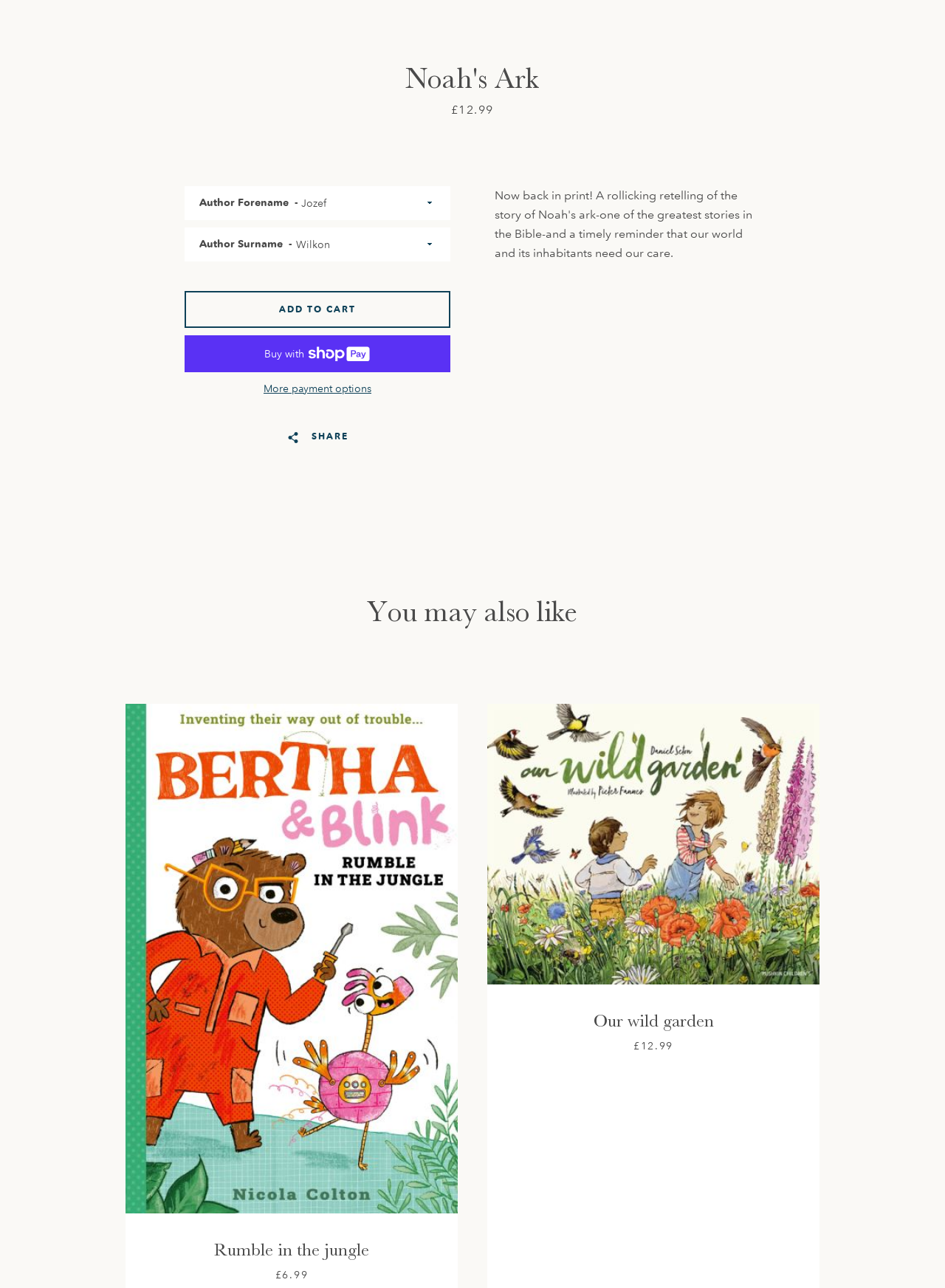Given the element description: "Shipping & Returns", predict the bounding box coordinates of this UI element. The coordinates must be four float numbers between 0 and 1, given as [left, top, right, bottom].

[0.141, 0.237, 0.255, 0.246]